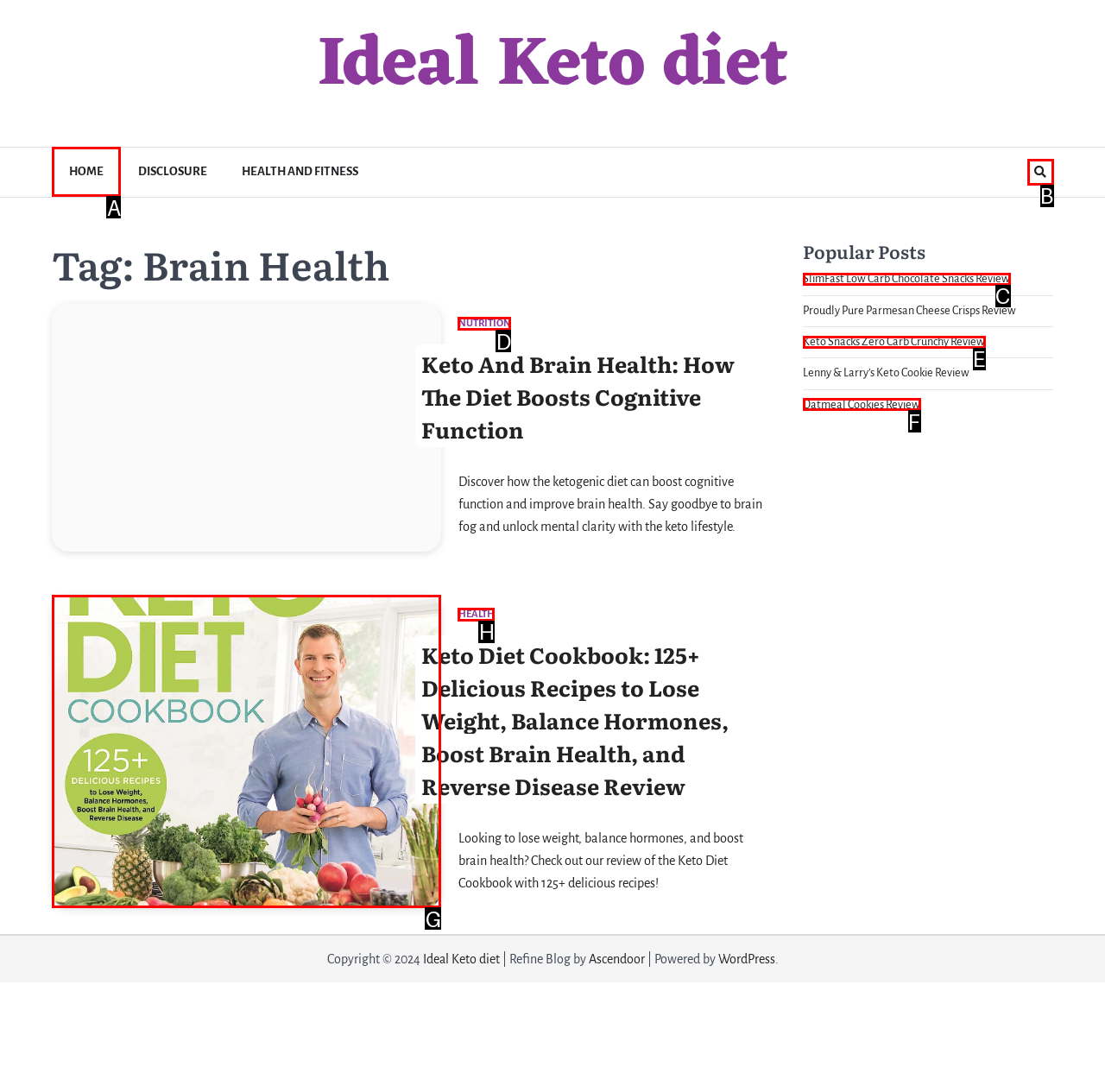Choose the correct UI element to click for this task: View cart Answer using the letter from the given choices.

None